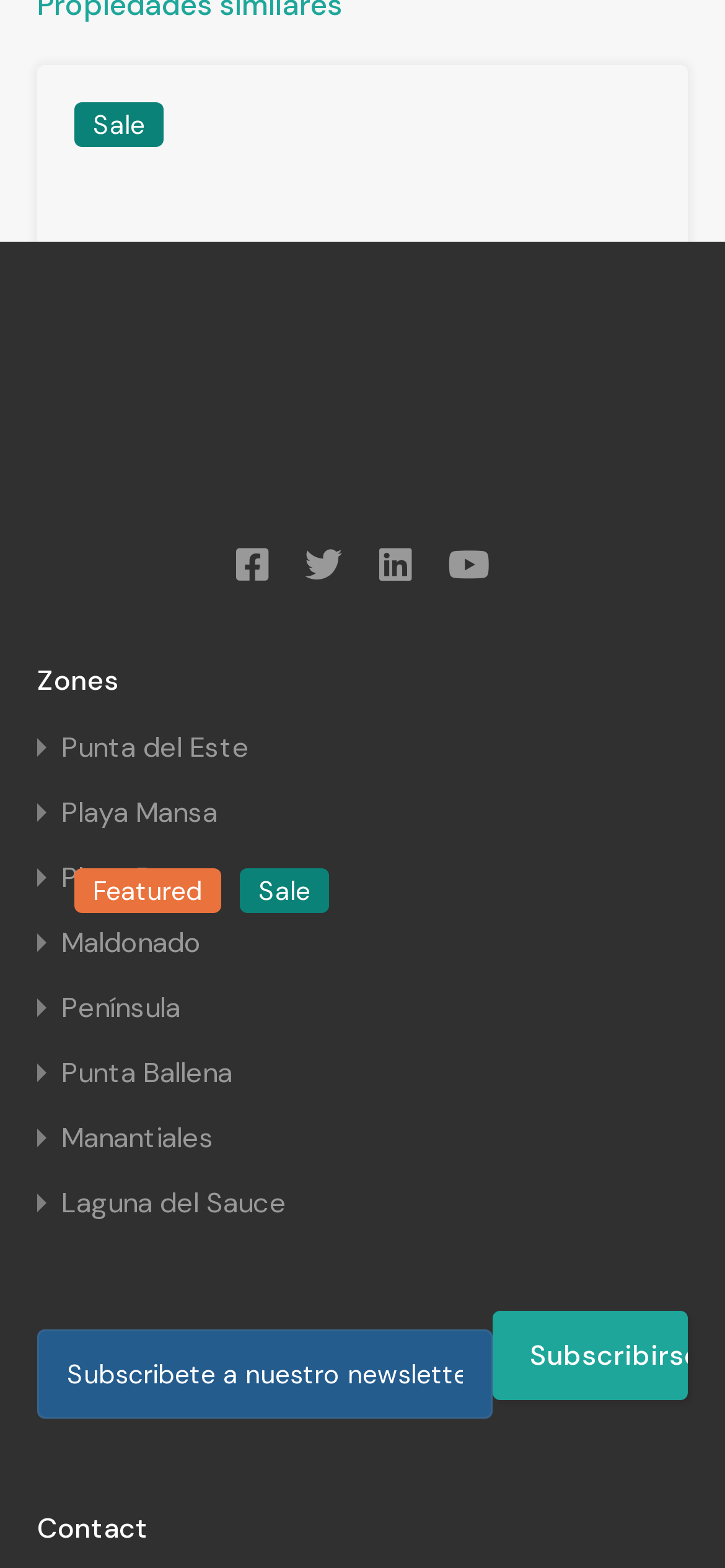Please locate the bounding box coordinates of the element that should be clicked to complete the given instruction: "Select Punta del Este zone".

[0.085, 0.469, 0.344, 0.486]